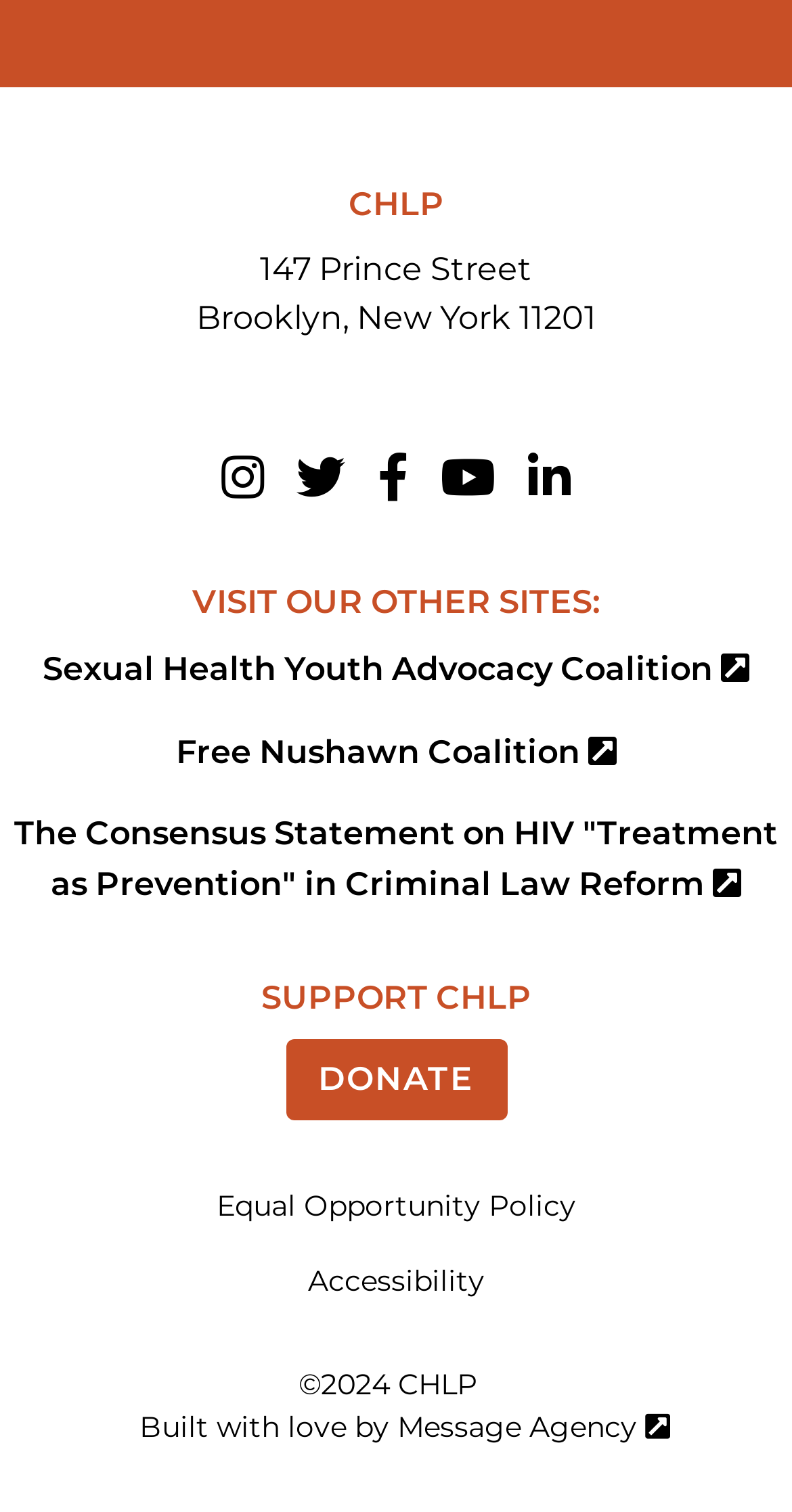Locate the bounding box coordinates of the element that should be clicked to fulfill the instruction: "Explore Sexual Health Youth Advocacy Coalition".

[0.0, 0.426, 1.0, 0.459]